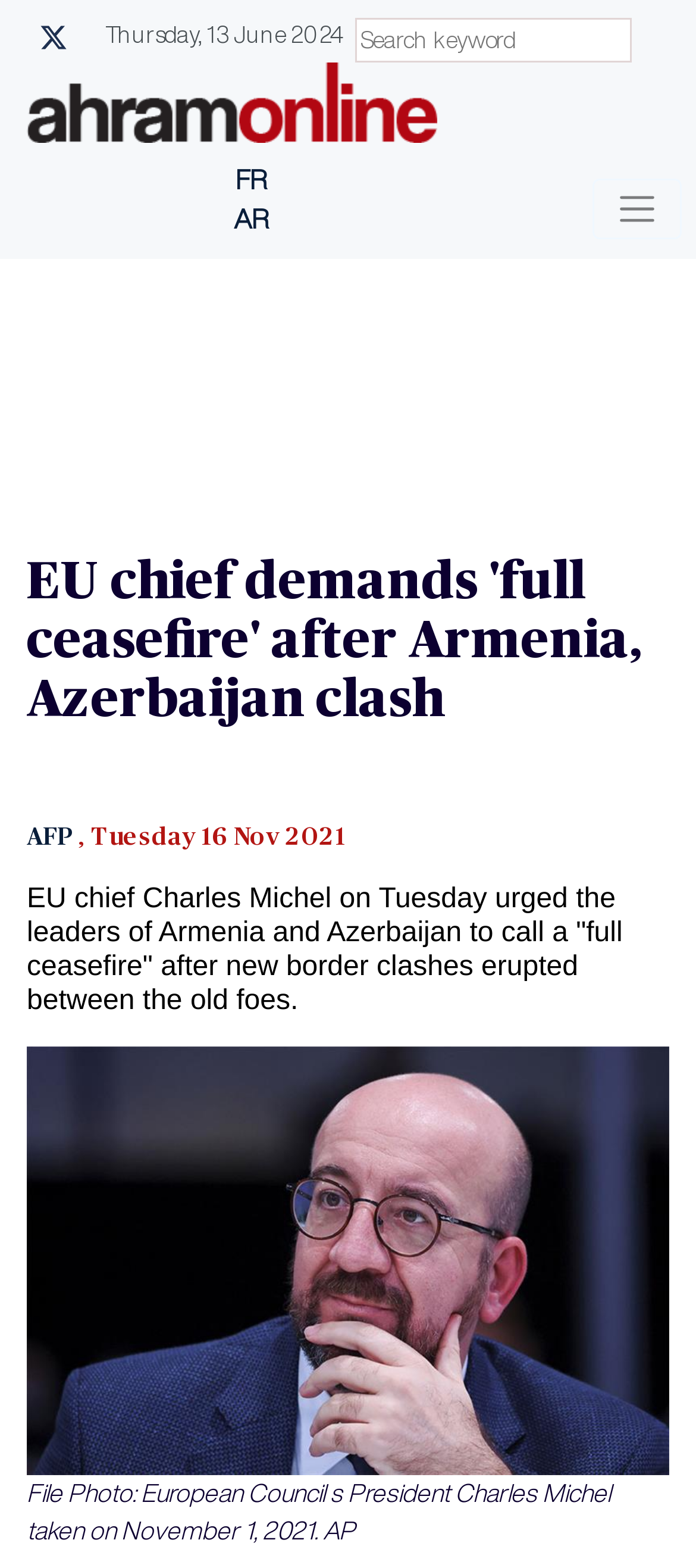What is the name of the person in the image?
Please interpret the details in the image and answer the question thoroughly.

I found the name by looking at the image element with the description 'Charles Michel' which is located below the main heading of the webpage.